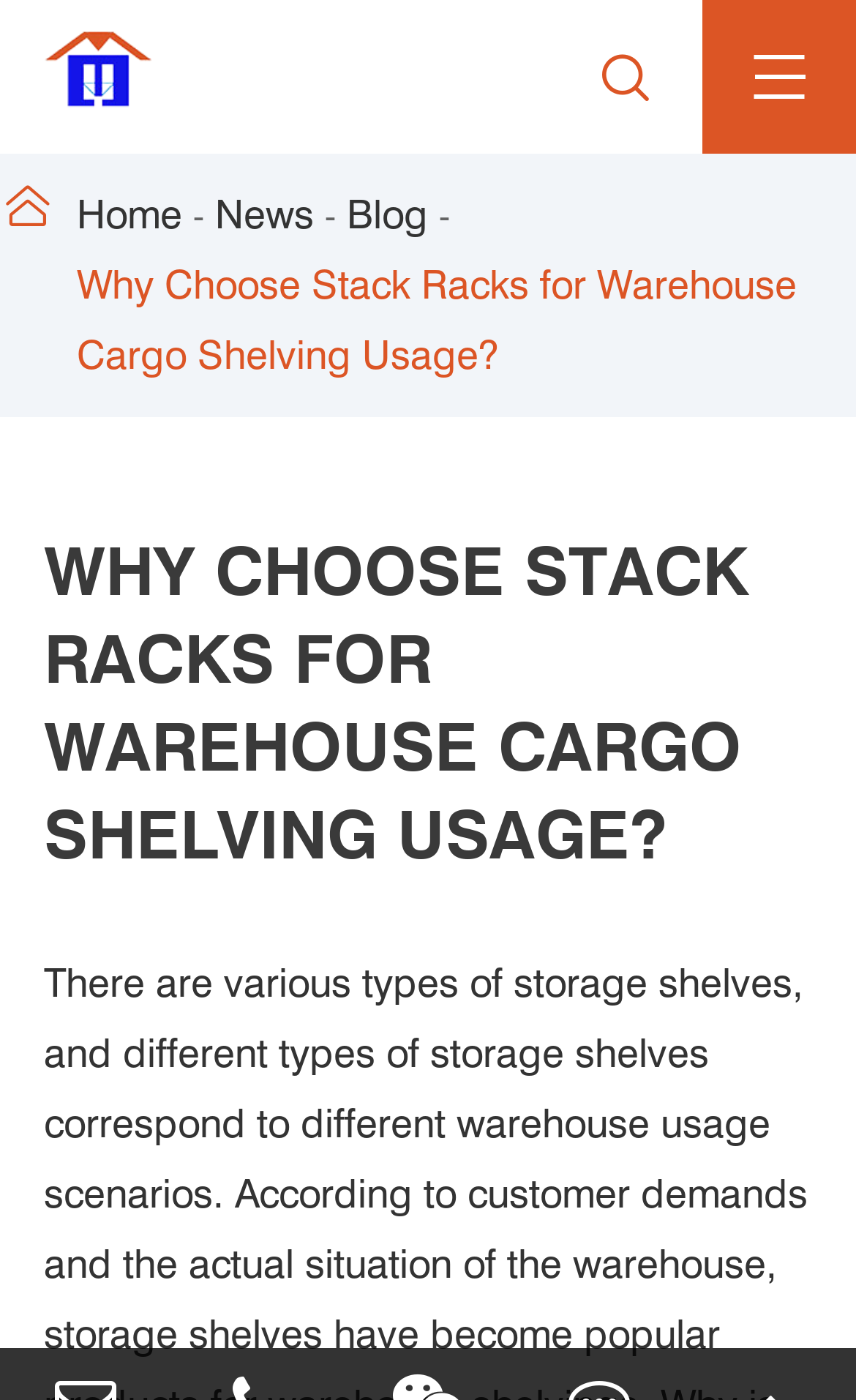What is the company name of the website?
Using the information from the image, give a concise answer in one word or a short phrase.

Guangzhou Maobang Storage Equipment Co., Ltd.